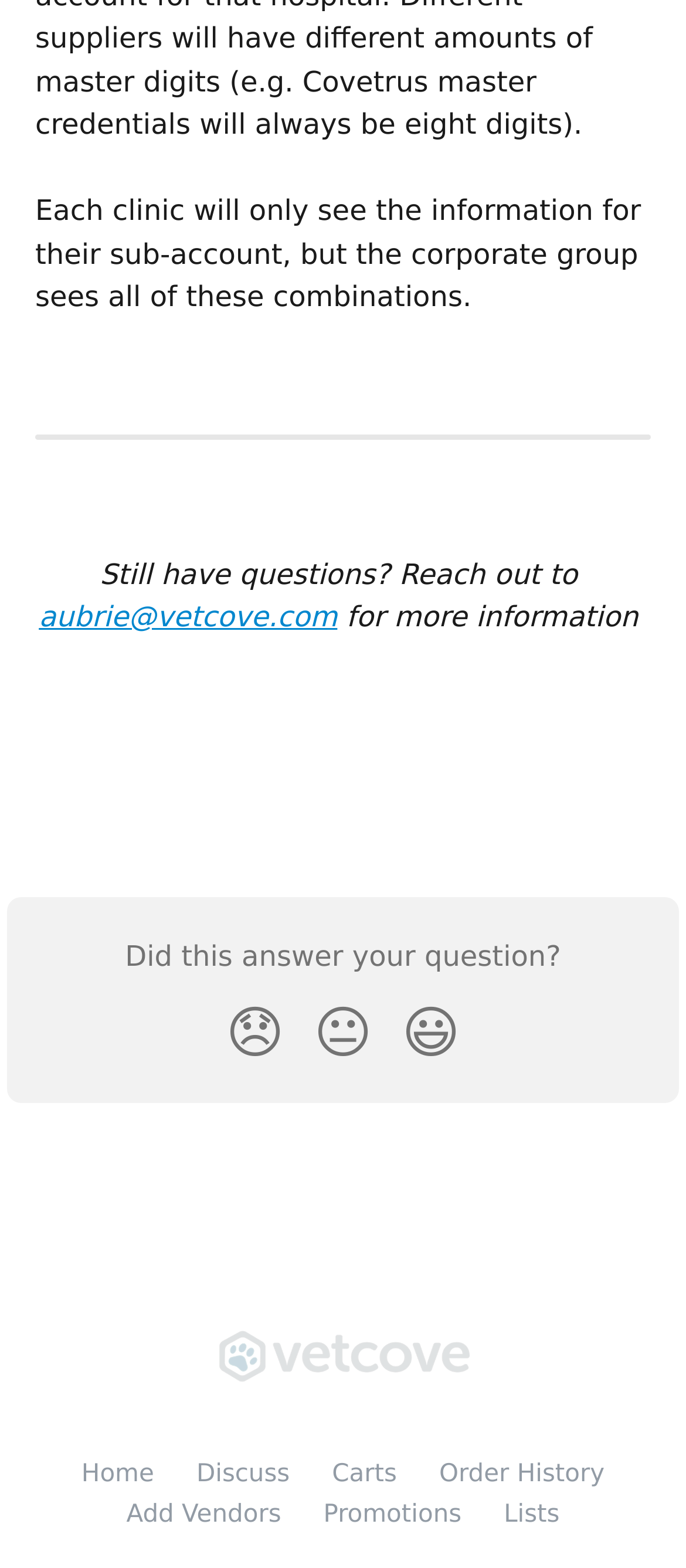Identify the bounding box coordinates for the UI element described as: "alt="Vetcove Help Center"". The coordinates should be provided as four floats between 0 and 1: [left, top, right, bottom].

[0.317, 0.853, 0.683, 0.877]